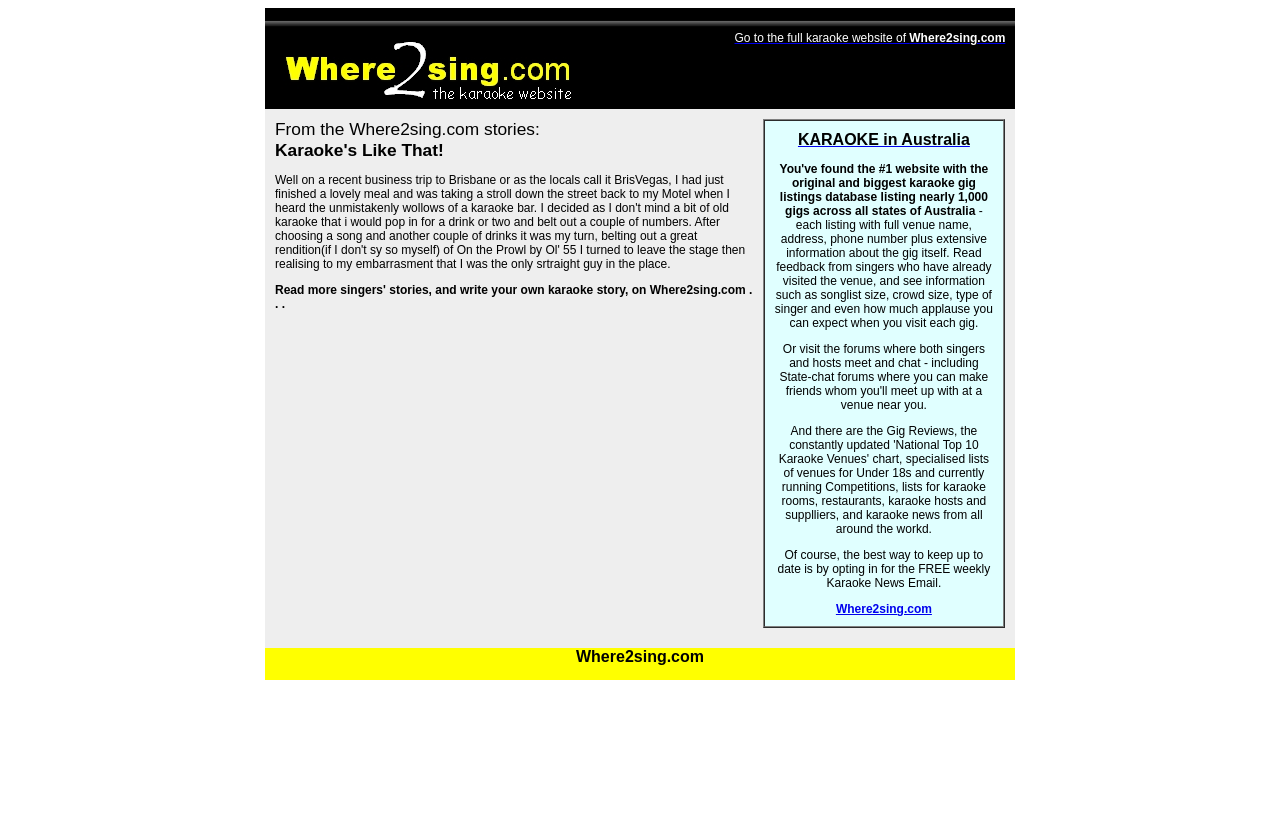What is the benefit of opting in for the FREE weekly Karaoke News Email?
Based on the visual details in the image, please answer the question thoroughly.

The benefit of opting in for the FREE weekly Karaoke News Email can be inferred from the text 'Of course, the best way to keep up to date is by opting in for the FREE weekly Karaoke News Email.', which suggests that it is a way to stay informed about the latest karaoke news and updates.